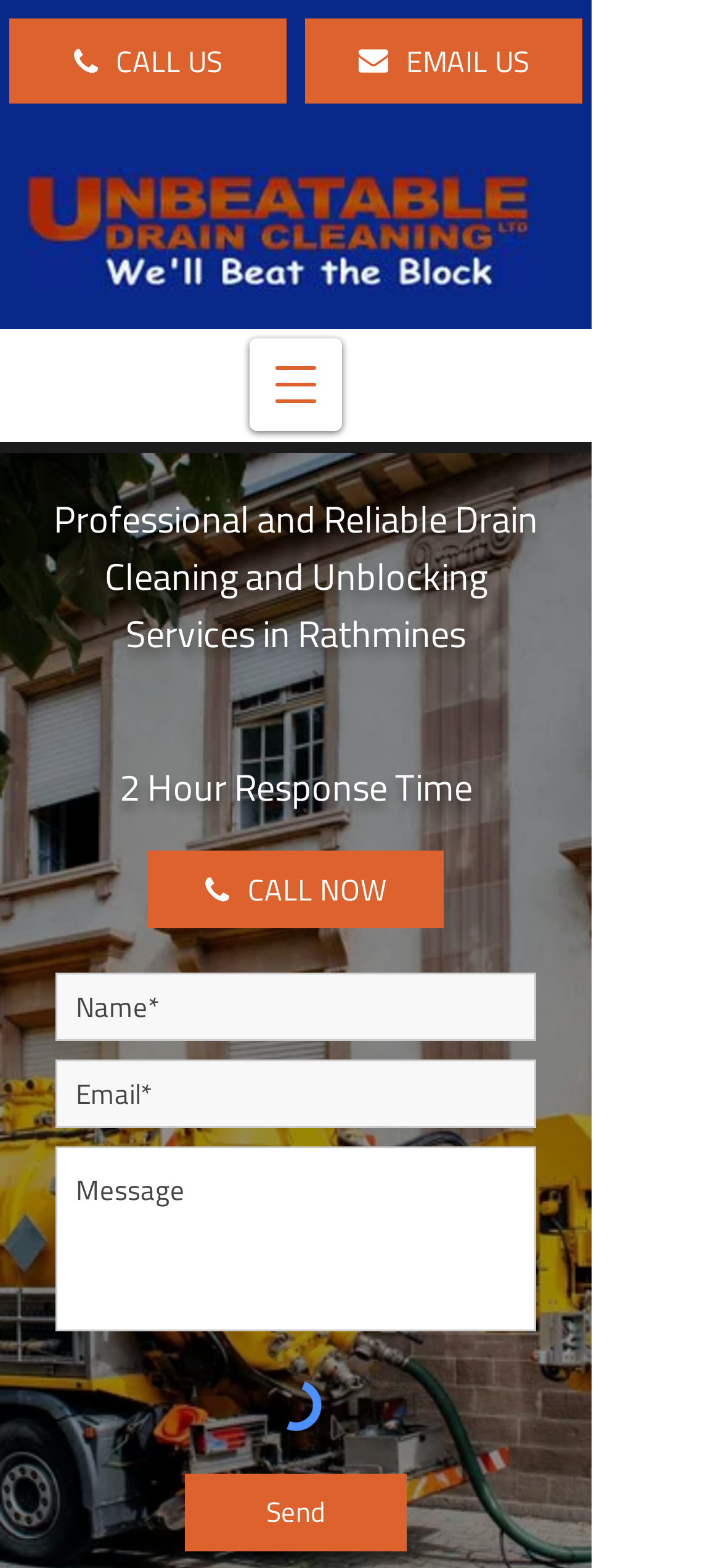Please identify the bounding box coordinates of the region to click in order to complete the task: "Enter your name in the input field". The coordinates must be four float numbers between 0 and 1, specified as [left, top, right, bottom].

[0.077, 0.62, 0.744, 0.664]